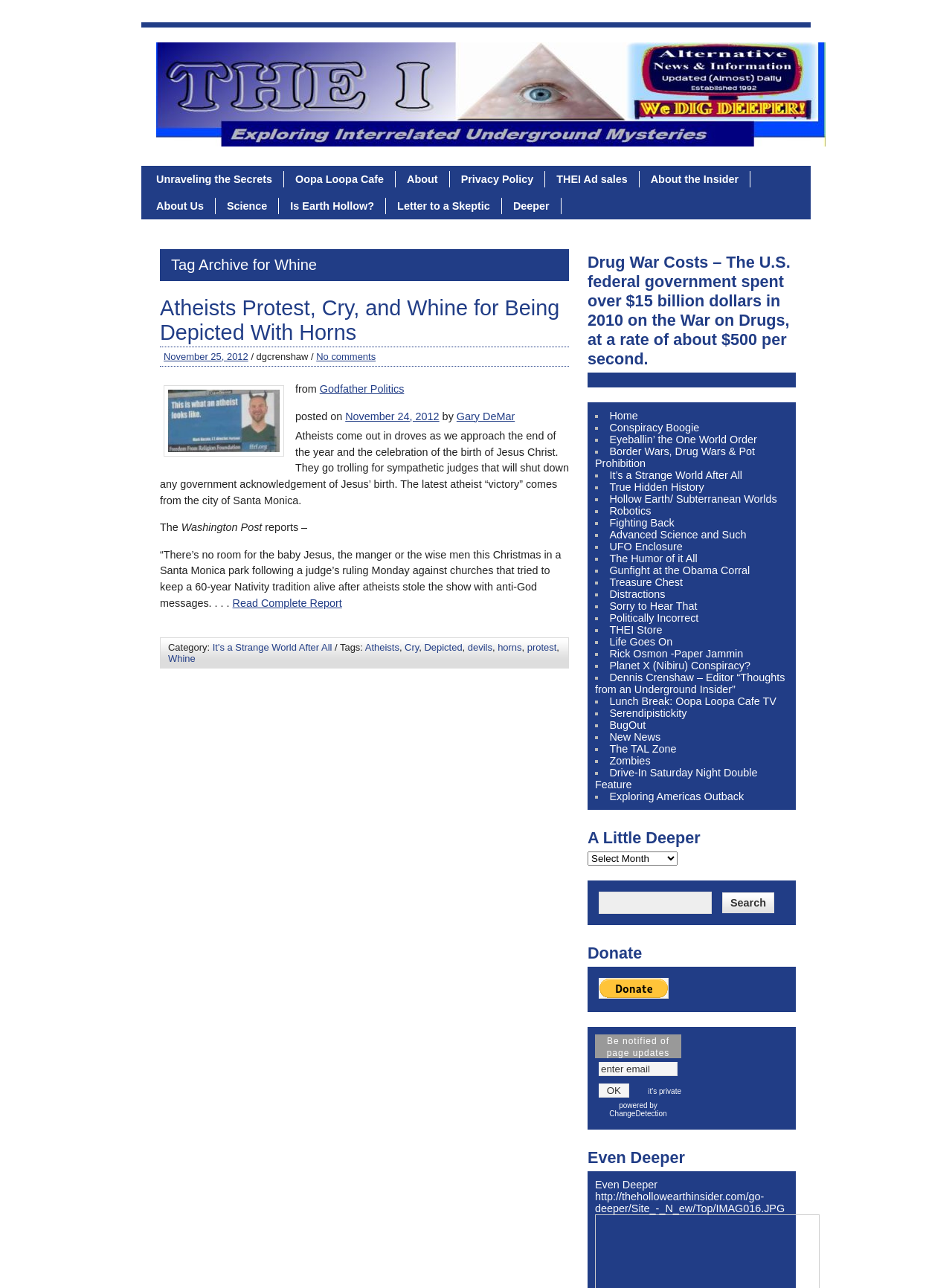Please identify the bounding box coordinates of the element that needs to be clicked to perform the following instruction: "Click the 'Hollow Earth/ Subterranean Worlds' link".

[0.64, 0.383, 0.816, 0.392]